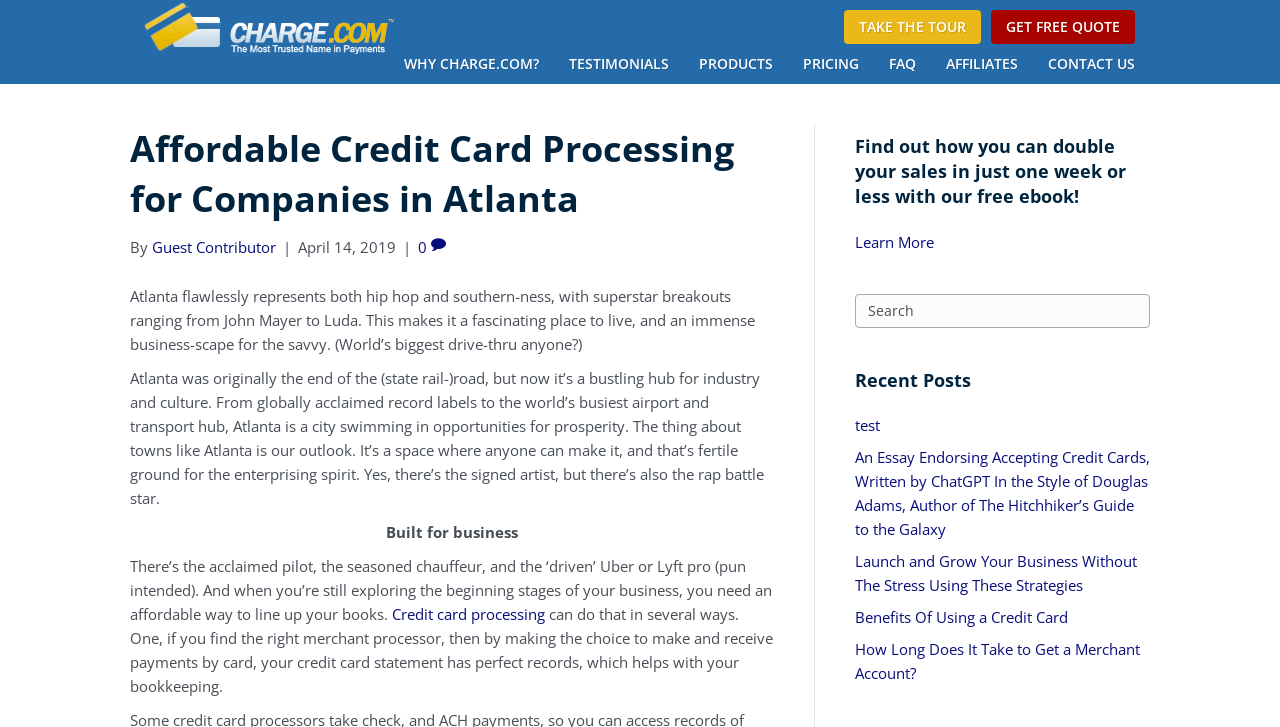What is the purpose of the webpage?
Using the screenshot, give a one-word or short phrase answer.

To provide affordable credit card processing